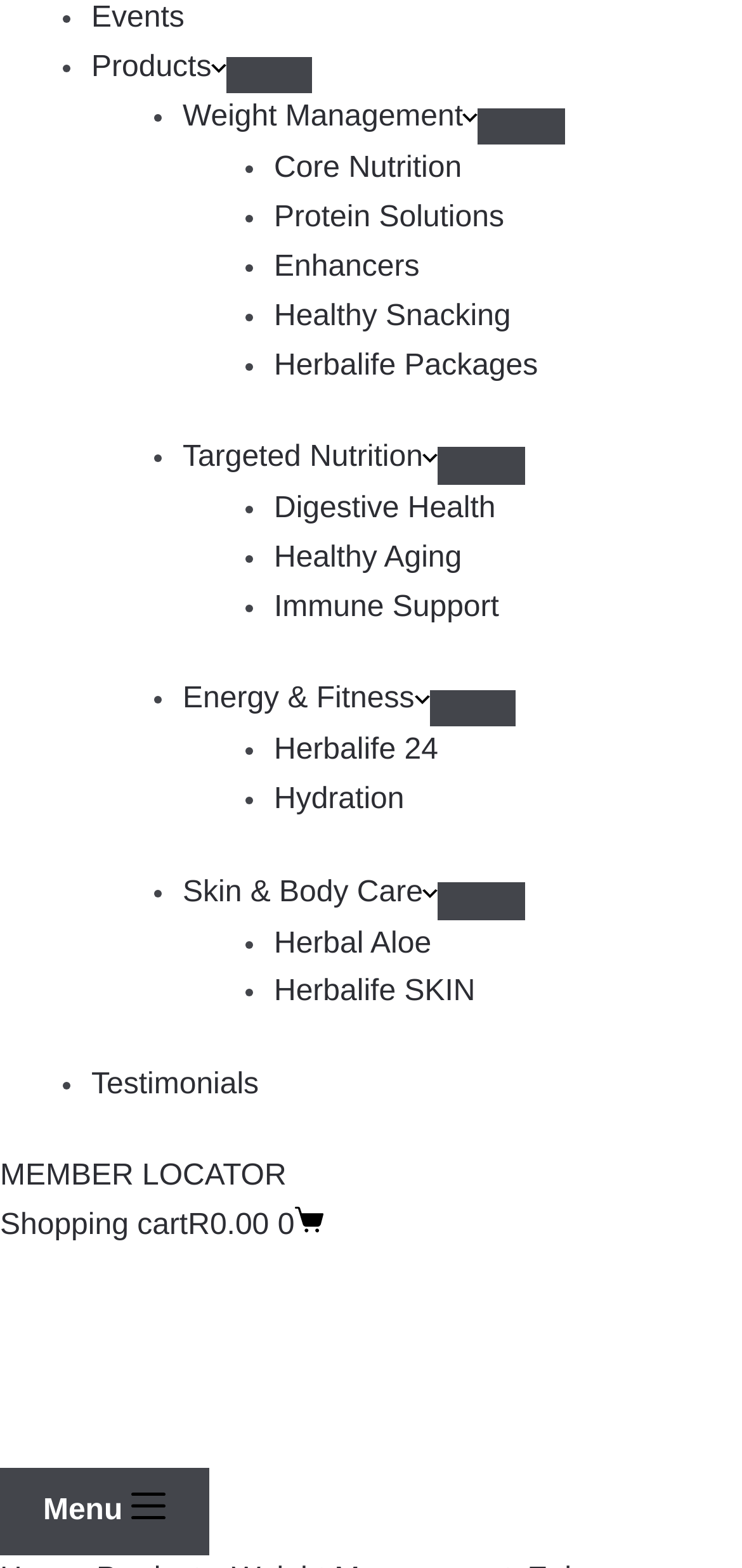Please find the bounding box coordinates of the element that must be clicked to perform the given instruction: "View ENHANCE ADD-ONS category". The coordinates should be four float numbers from 0 to 1, i.e., [left, top, right, bottom].

[0.295, 0.585, 0.623, 0.603]